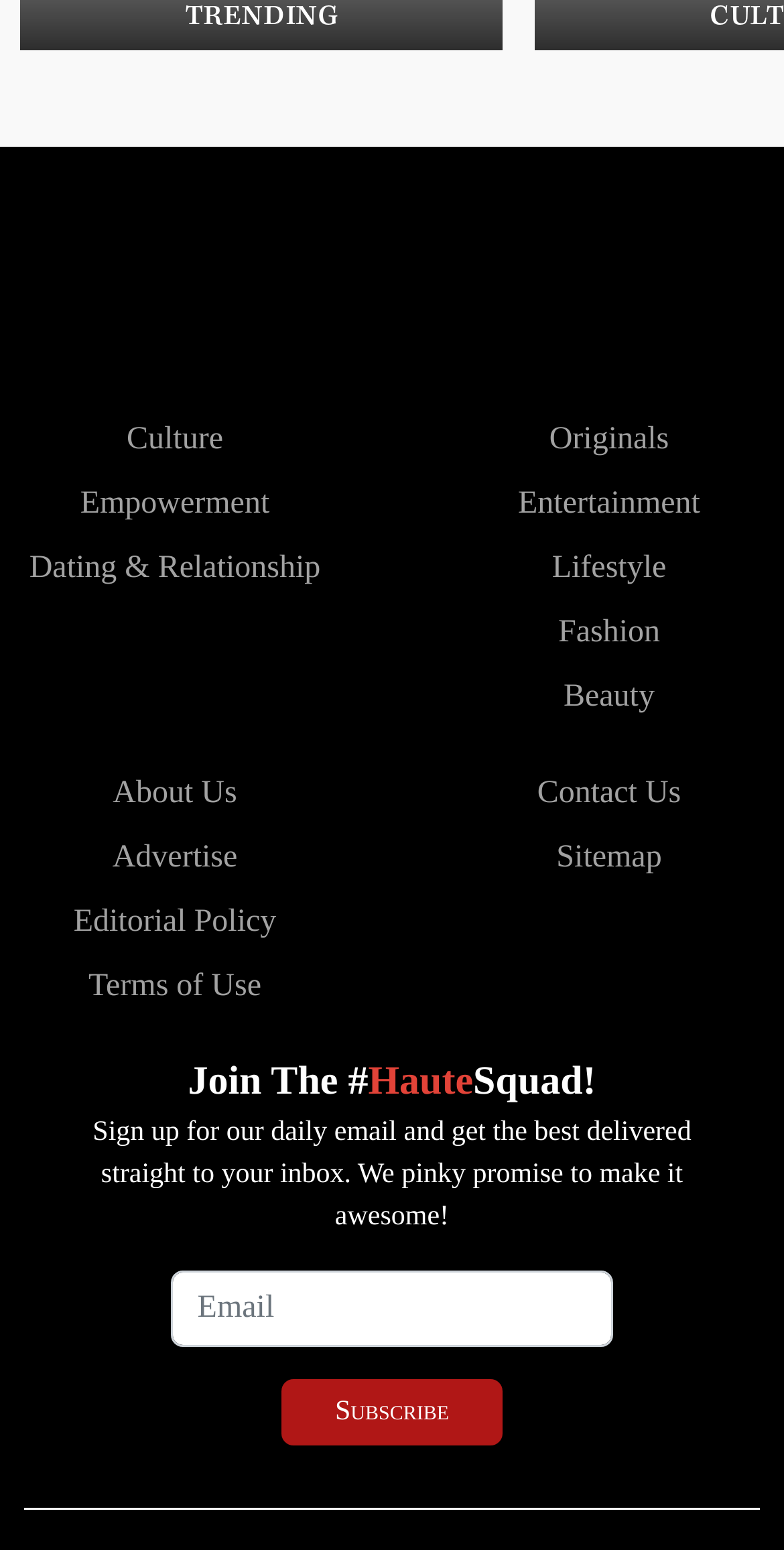Please locate the bounding box coordinates of the element's region that needs to be clicked to follow the instruction: "Subscribe to the newsletter". The bounding box coordinates should be provided as four float numbers between 0 and 1, i.e., [left, top, right, bottom].

[0.358, 0.89, 0.642, 0.933]